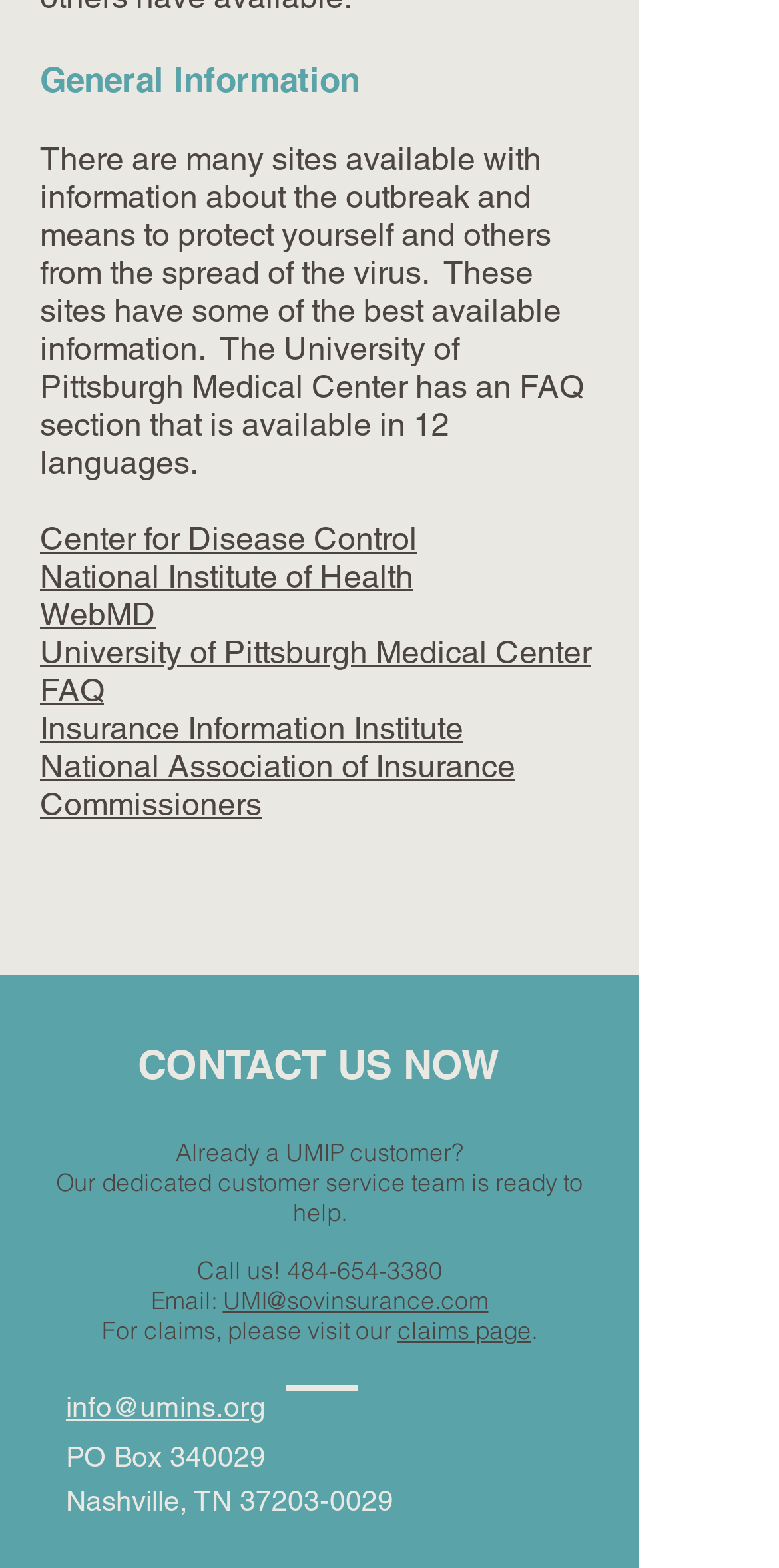Kindly determine the bounding box coordinates for the area that needs to be clicked to execute this instruction: "Email the customer service team".

[0.286, 0.819, 0.627, 0.839]